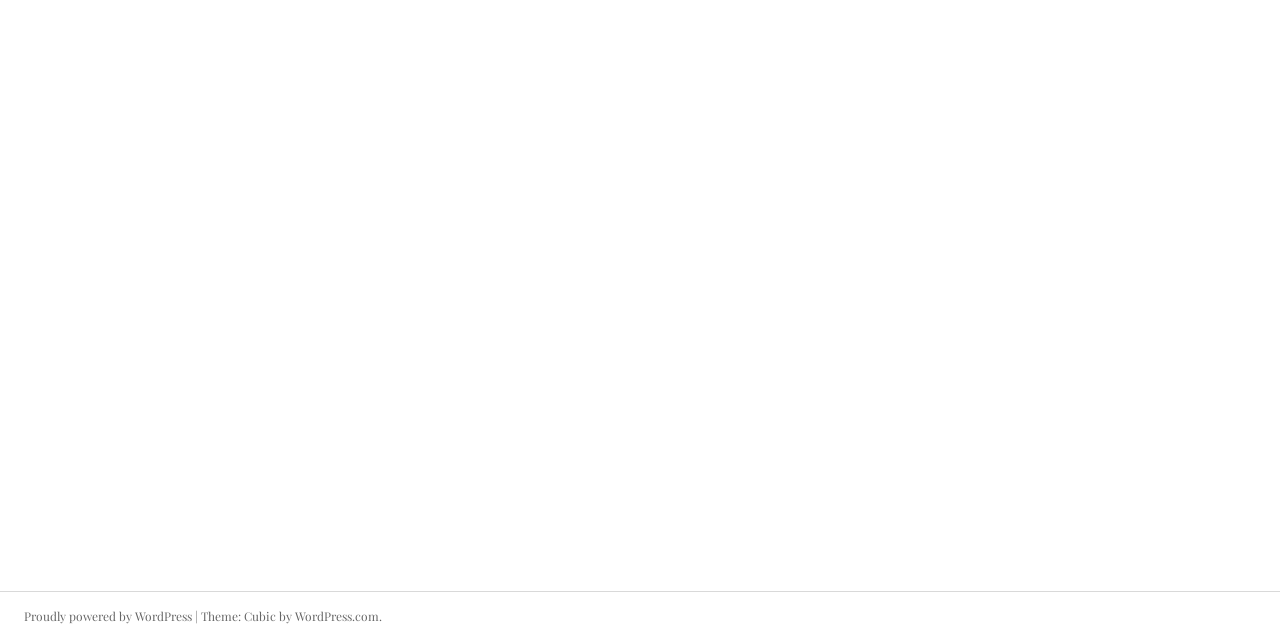Locate the bounding box of the UI element defined by this description: "Proudly powered by WordPress". The coordinates should be given as four float numbers between 0 and 1, formatted as [left, top, right, bottom].

[0.019, 0.95, 0.15, 0.975]